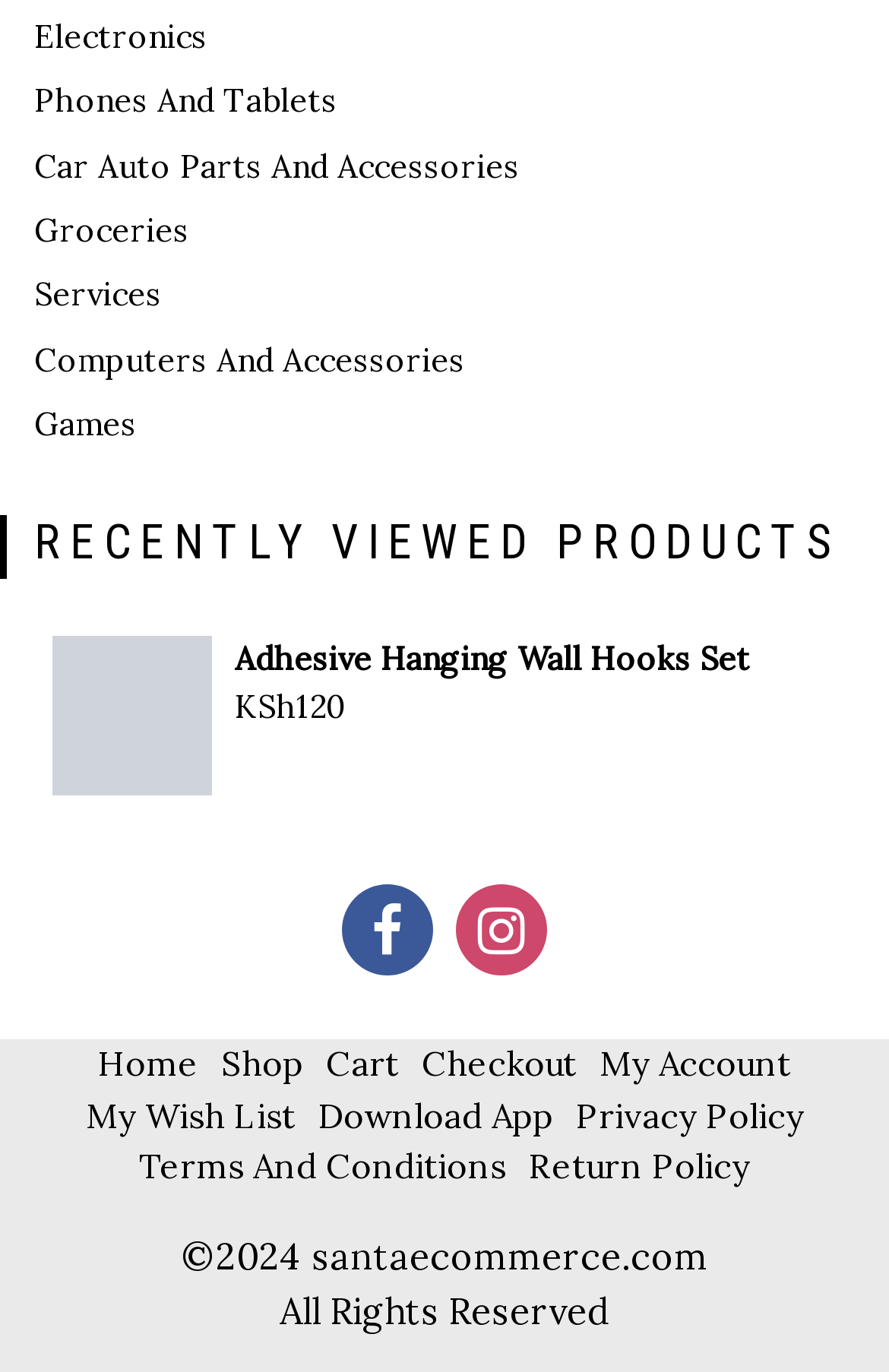What is the navigation menu at the bottom of the page?
Look at the webpage screenshot and answer the question with a detailed explanation.

The links 'Home', 'Shop', 'Cart', 'Checkout', and 'My Account' are listed at the bottom of the page, forming a navigation menu for the website.